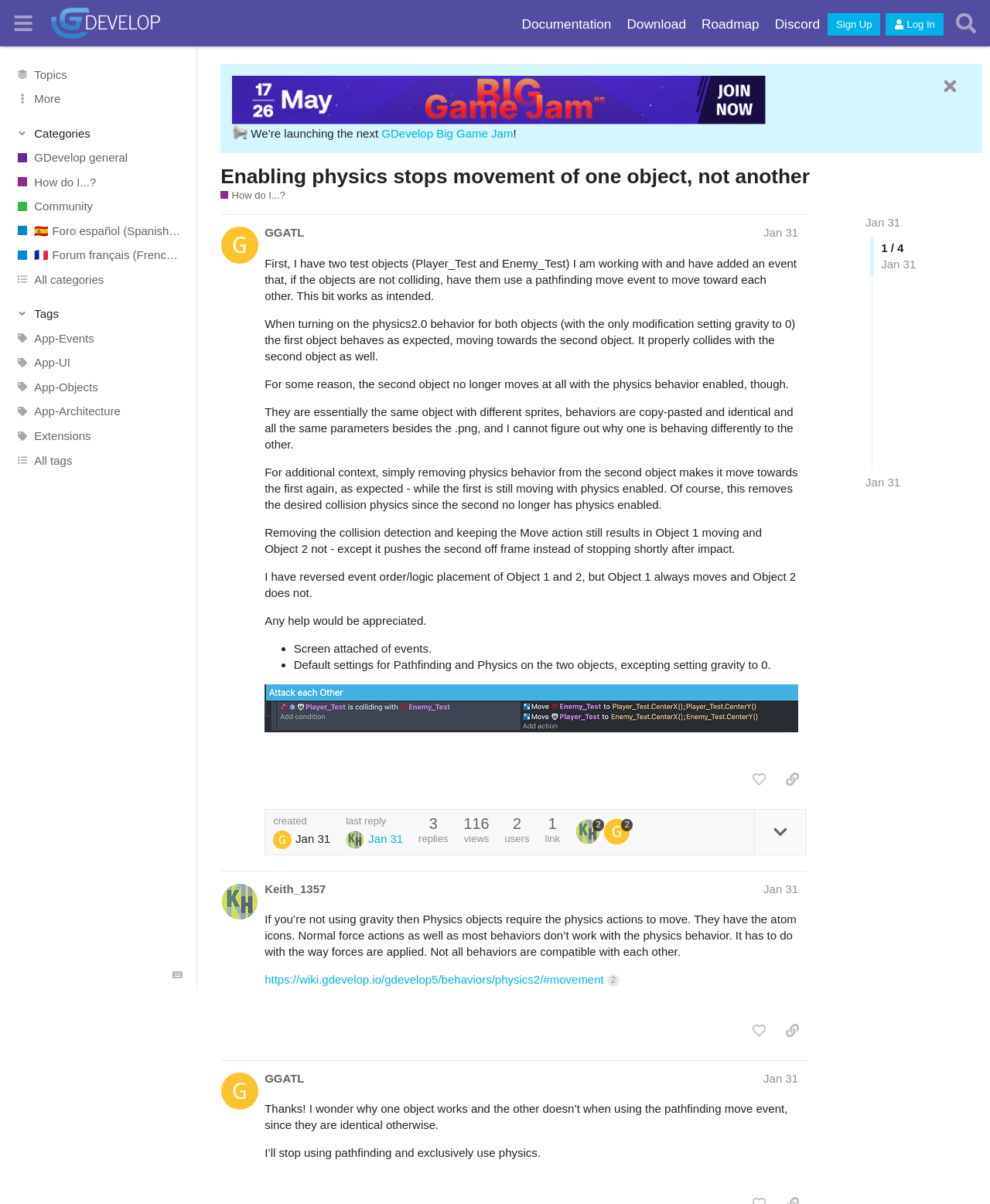What is attached to the post?
Give a one-word or short phrase answer based on the image.

A screenshot